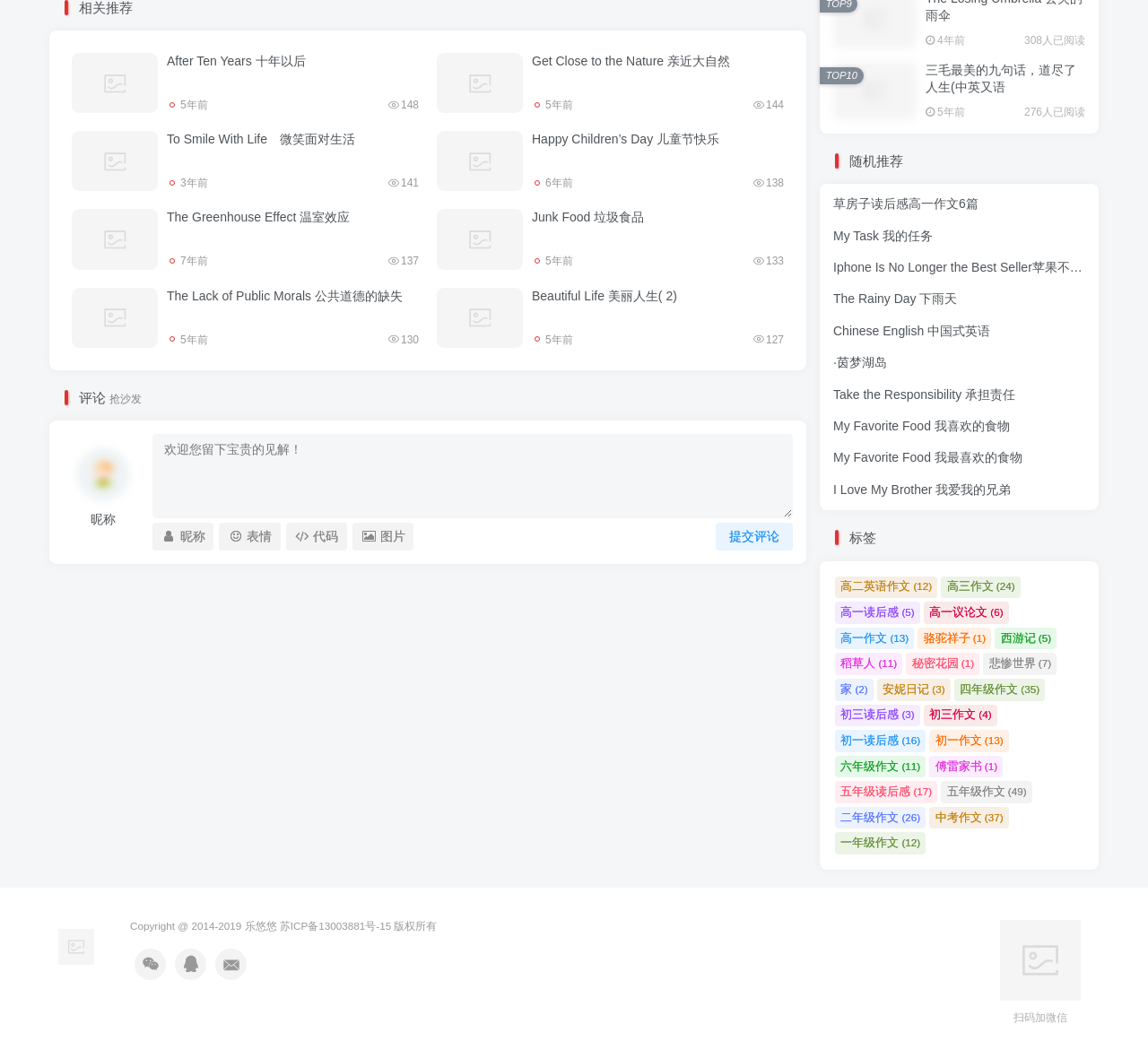Reply to the question with a brief word or phrase: How many people have read the article '三毛最美的九句话，道尽了人生'?

308